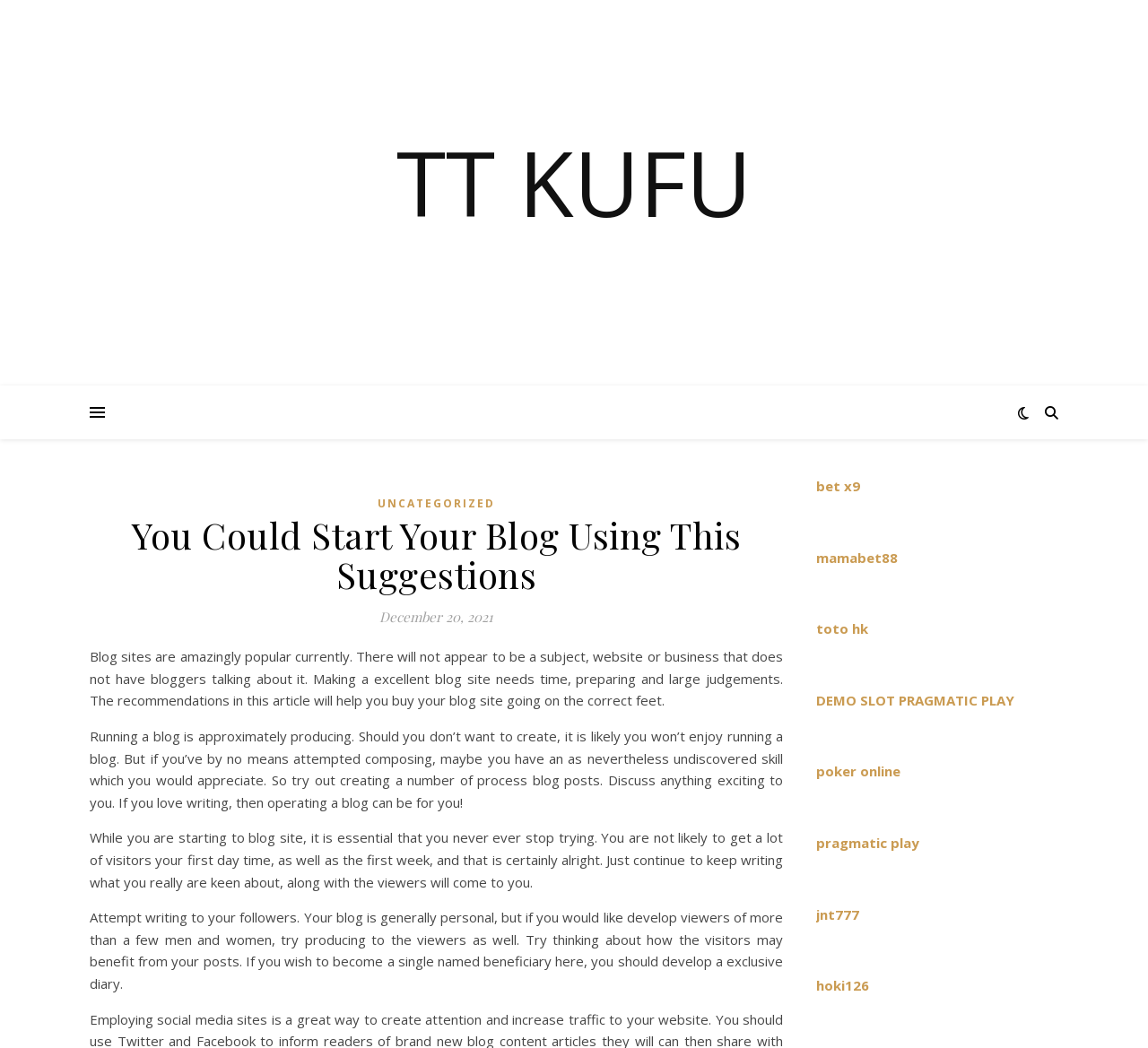What is the main topic of this blog?
Look at the screenshot and provide an in-depth answer.

Based on the content of the webpage, it appears that the main topic is about starting a blog, as the heading suggests 'You Could Start Your Blog Using This Suggestions' and the subsequent paragraphs provide tips and advice on how to start a blog.